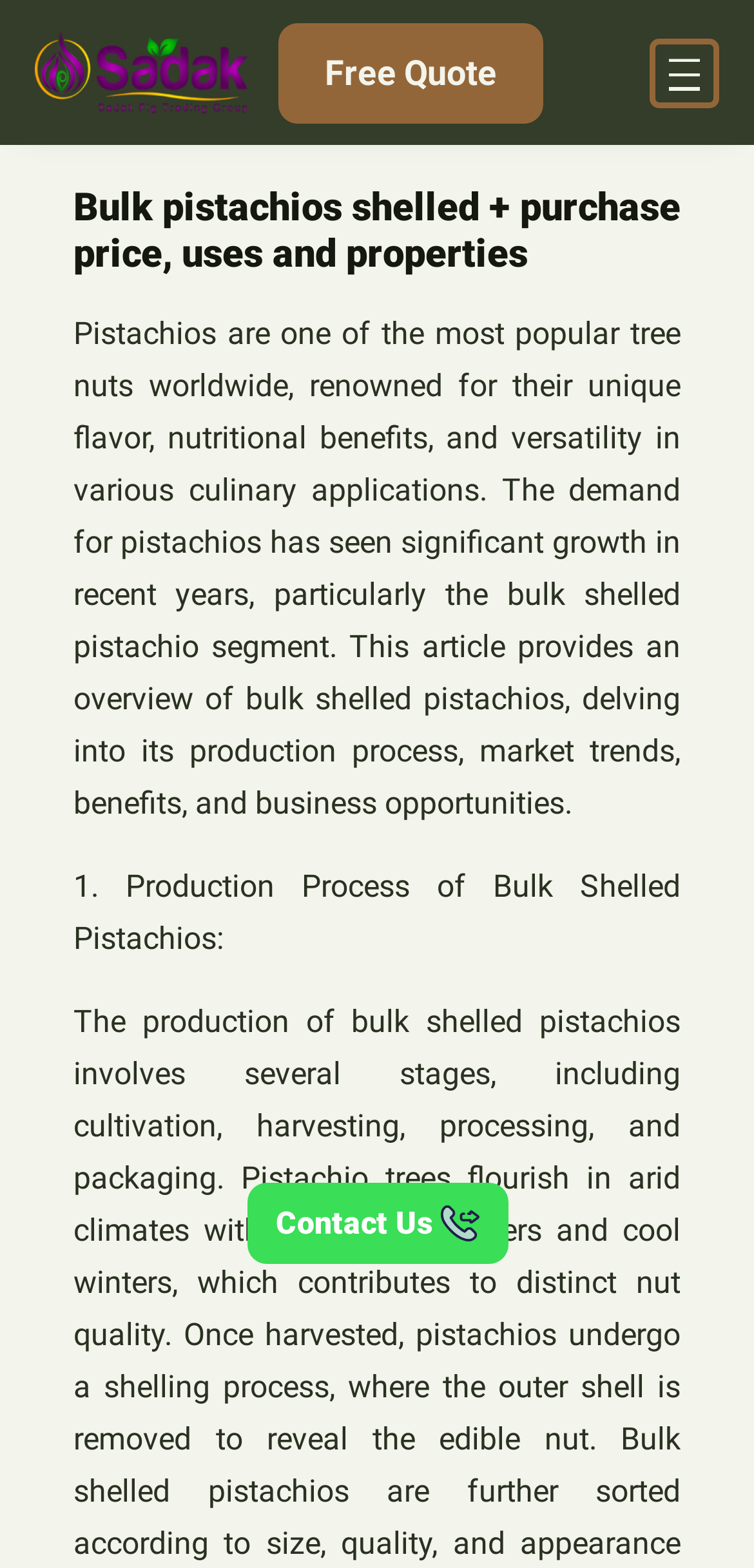Using the format (top-left x, top-left y, bottom-right x, bottom-right y), and given the element description, identify the bounding box coordinates within the screenshot: alt="Sadak"

[0.046, 0.006, 0.328, 0.086]